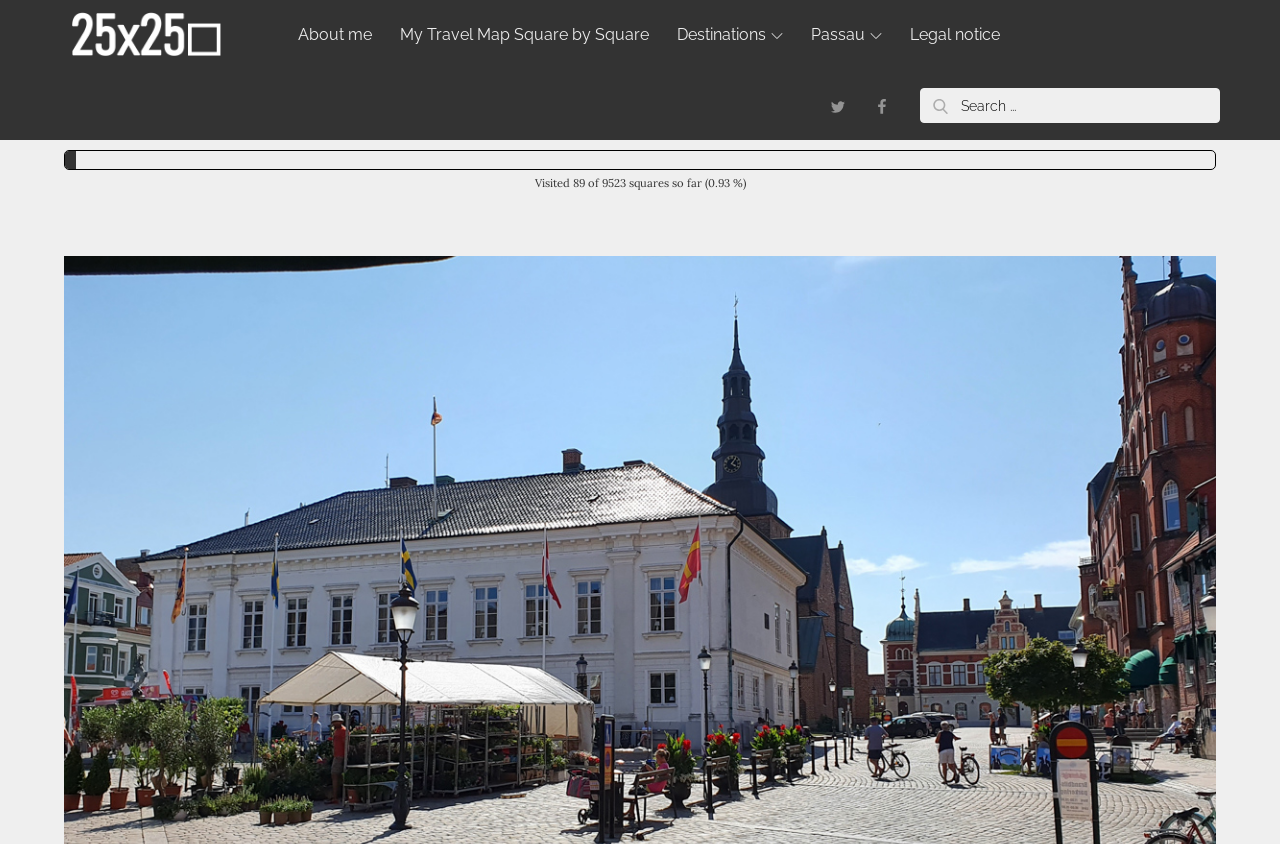Find the bounding box coordinates for the element that must be clicked to complete the instruction: "Explore the Destinations". The coordinates should be four float numbers between 0 and 1, indicated as [left, top, right, bottom].

[0.52, 0.0, 0.621, 0.083]